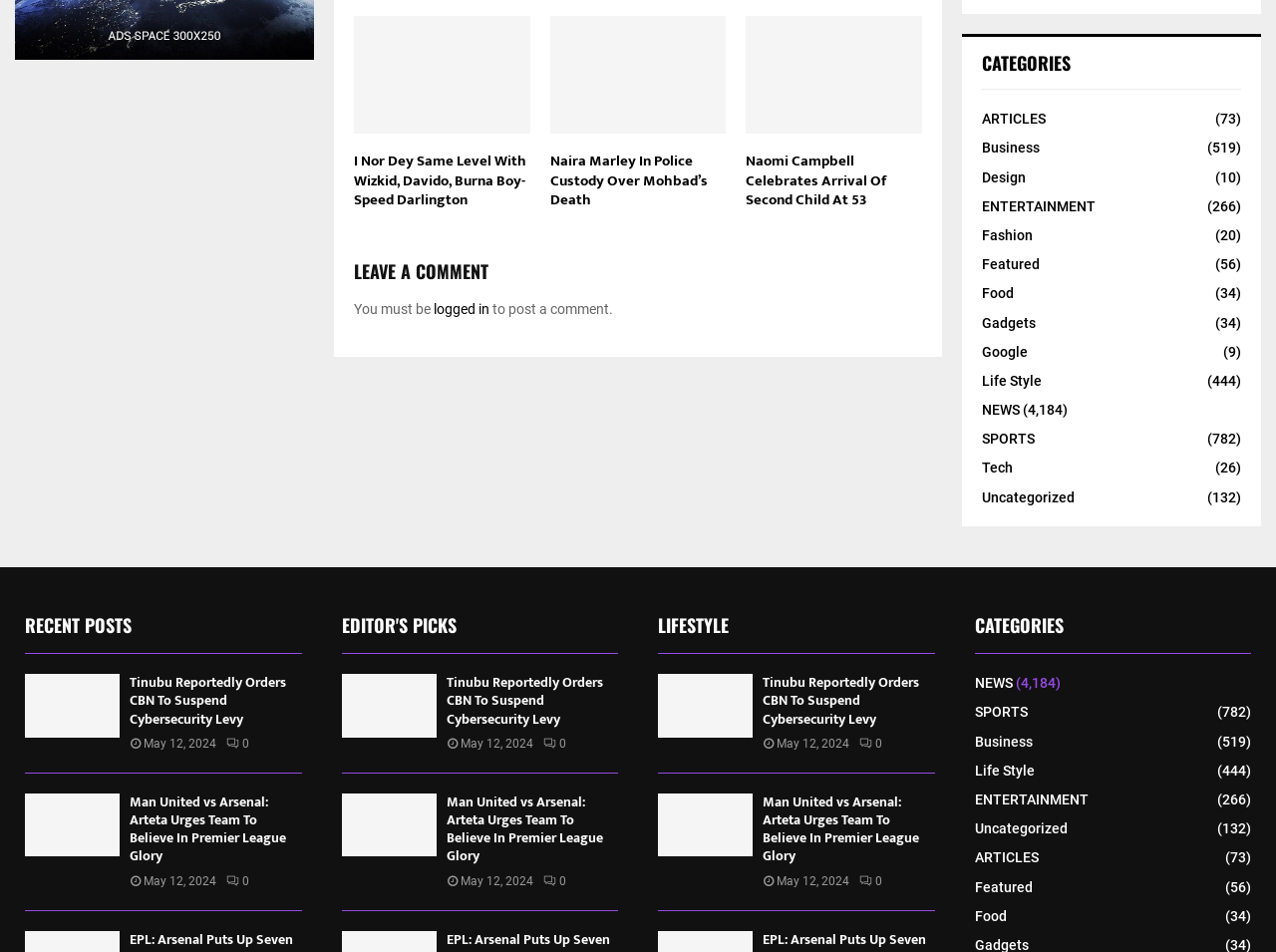Specify the bounding box coordinates of the element's region that should be clicked to achieve the following instruction: "Click on the 'I Nor Dey Same Level With Wizkid, Davido, Burna Boy- Speed Darlington' article". The bounding box coordinates consist of four float numbers between 0 and 1, in the format [left, top, right, bottom].

[0.277, 0.159, 0.415, 0.221]